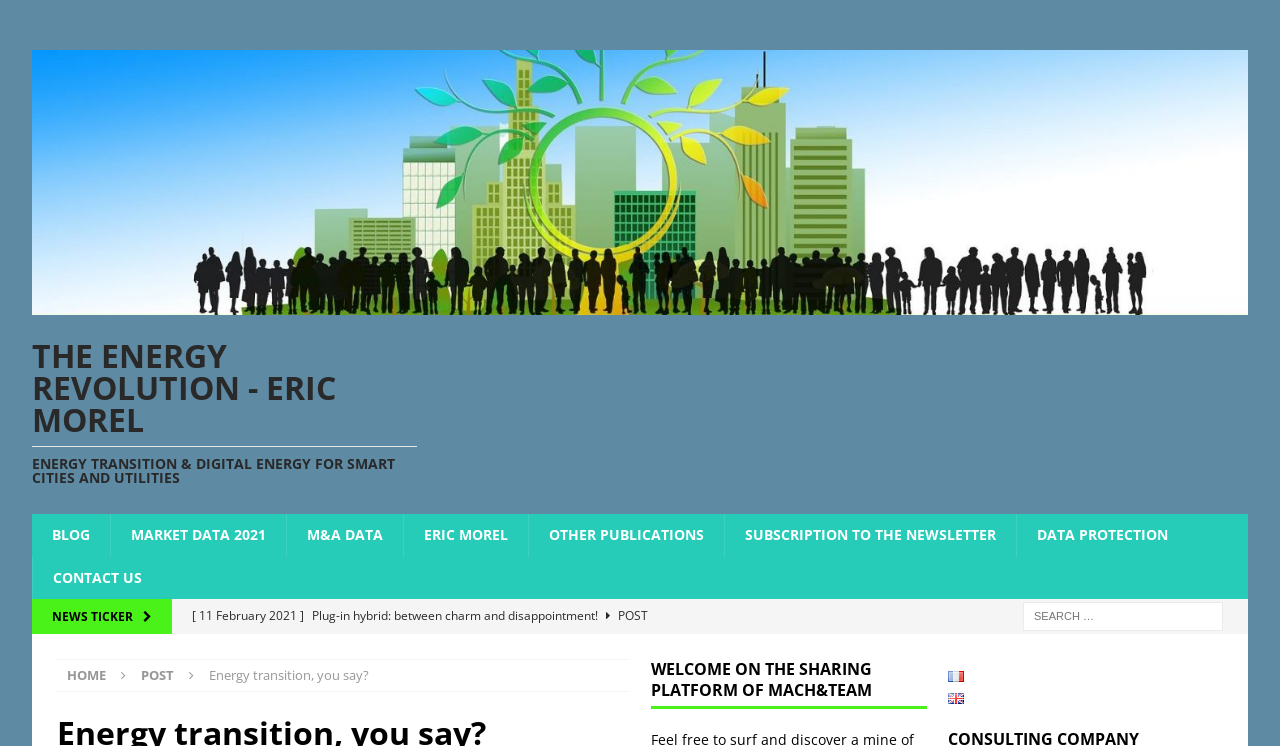Could you highlight the region that needs to be clicked to execute the instruction: "Click the 'Previous announcement' button"?

None